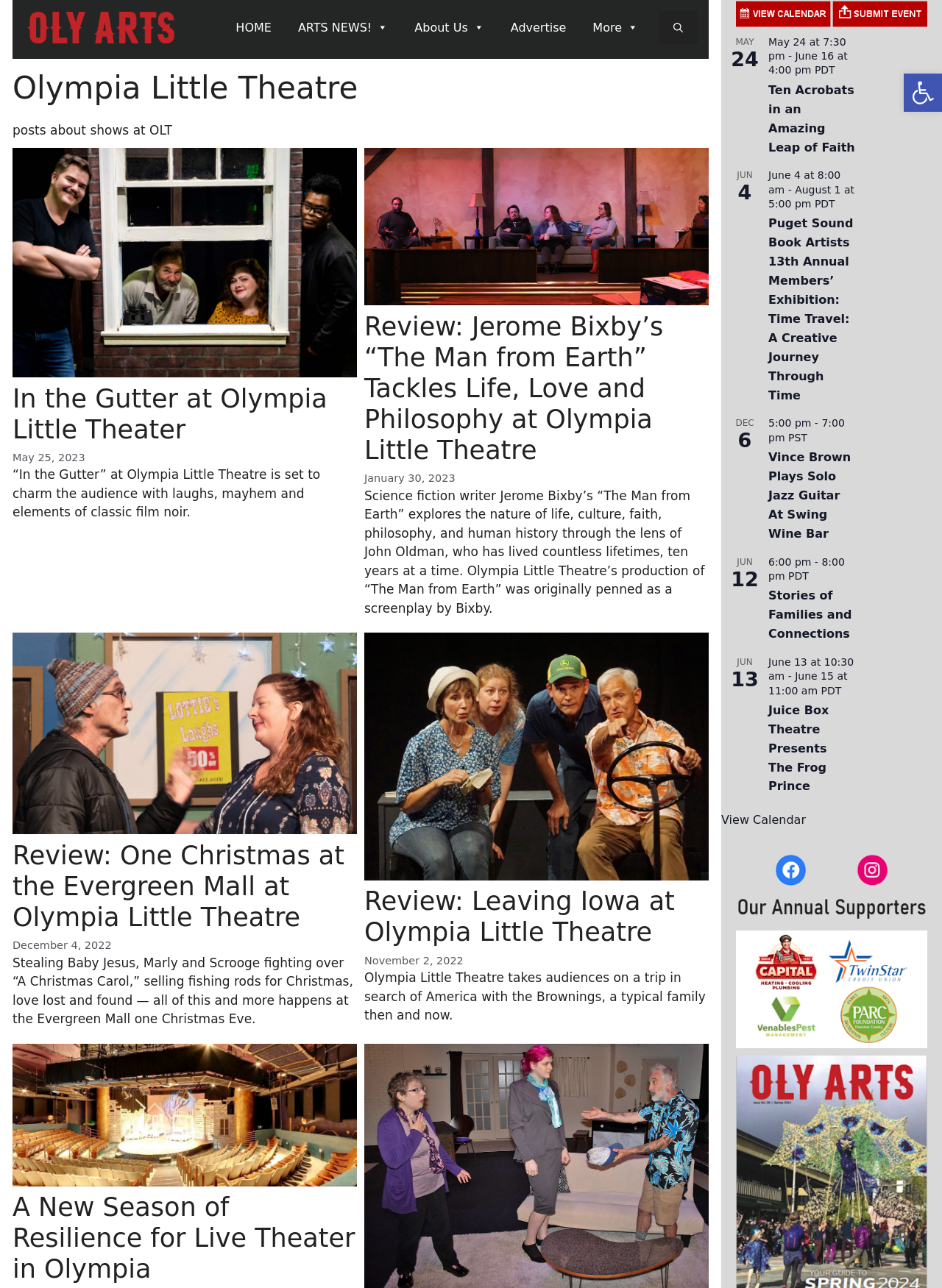Can you find the bounding box coordinates for the element to click on to achieve the instruction: "Search on the website"?

[0.699, 0.011, 0.741, 0.031]